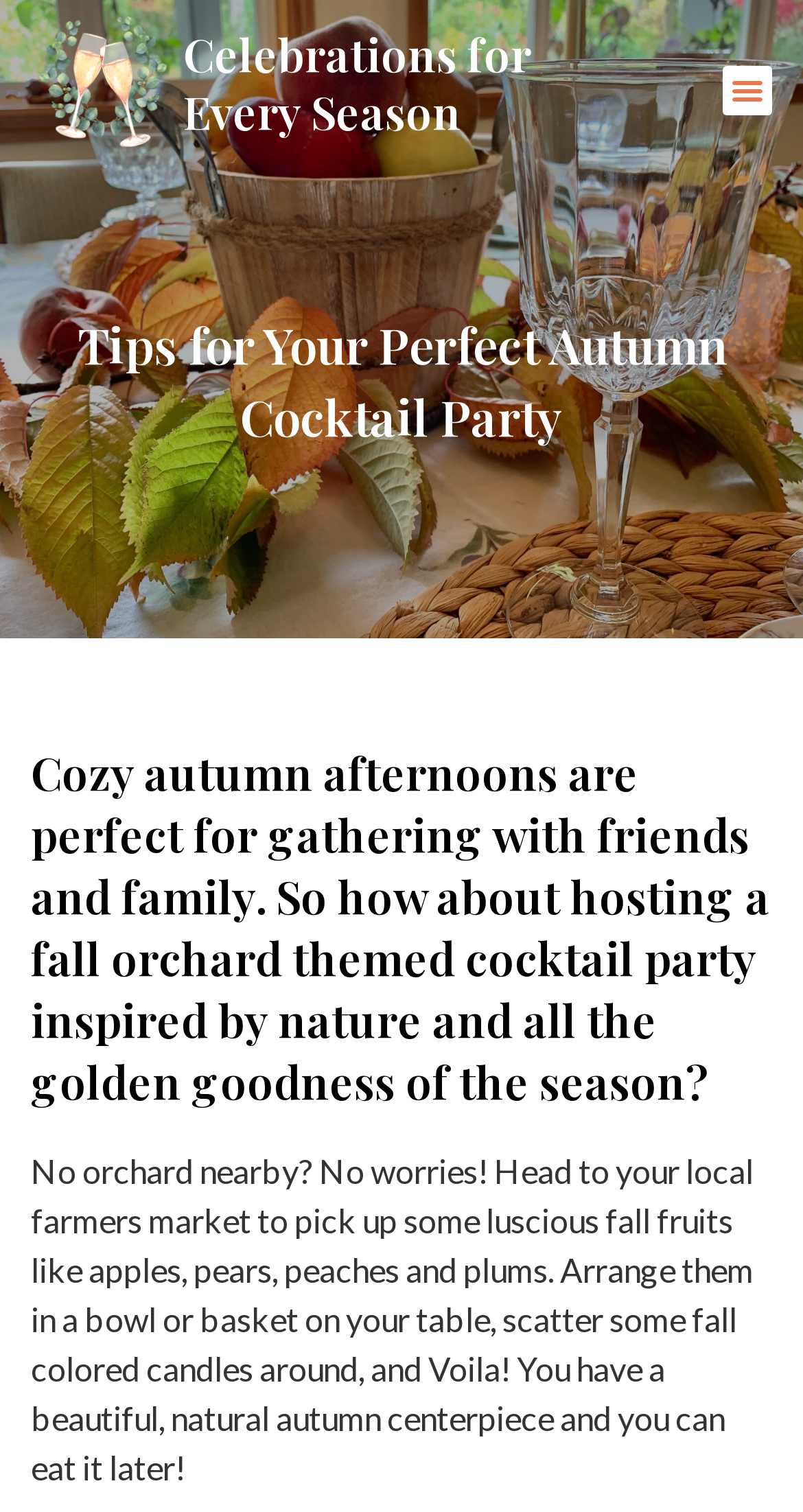Find the bounding box of the web element that fits this description: "Menu".

[0.9, 0.044, 0.962, 0.076]